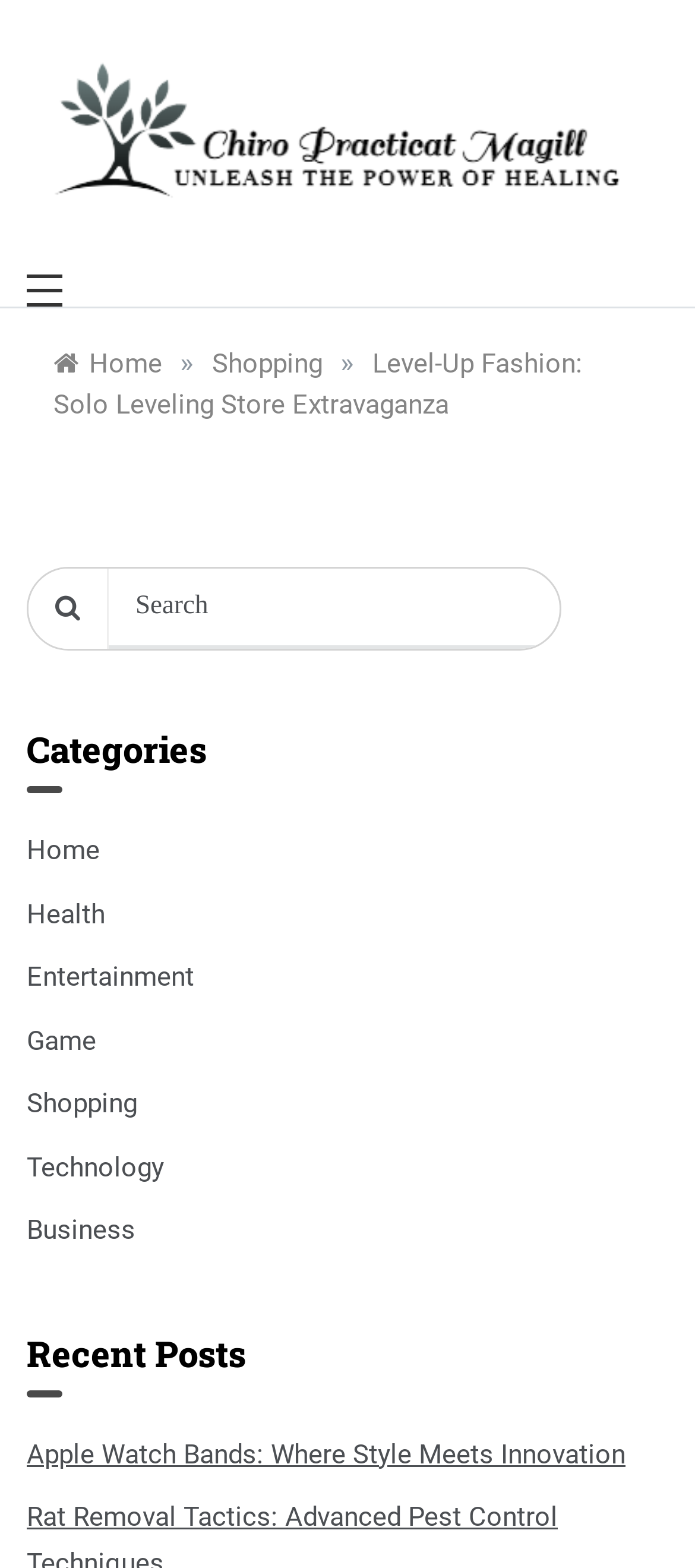What is the first category listed?
Based on the screenshot, answer the question with a single word or phrase.

Home